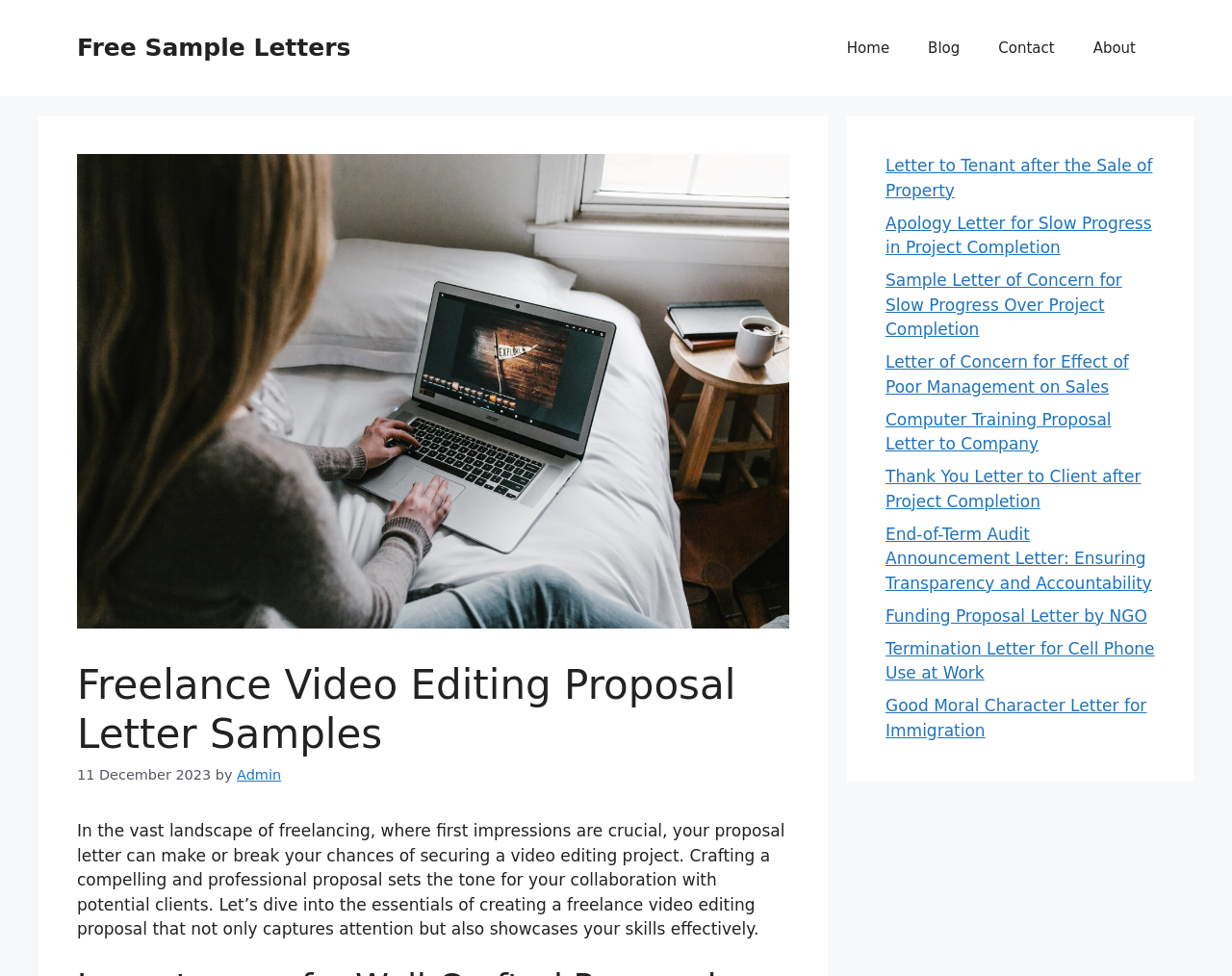Could you specify the bounding box coordinates for the clickable section to complete the following instruction: "Go to triathlon products"?

None